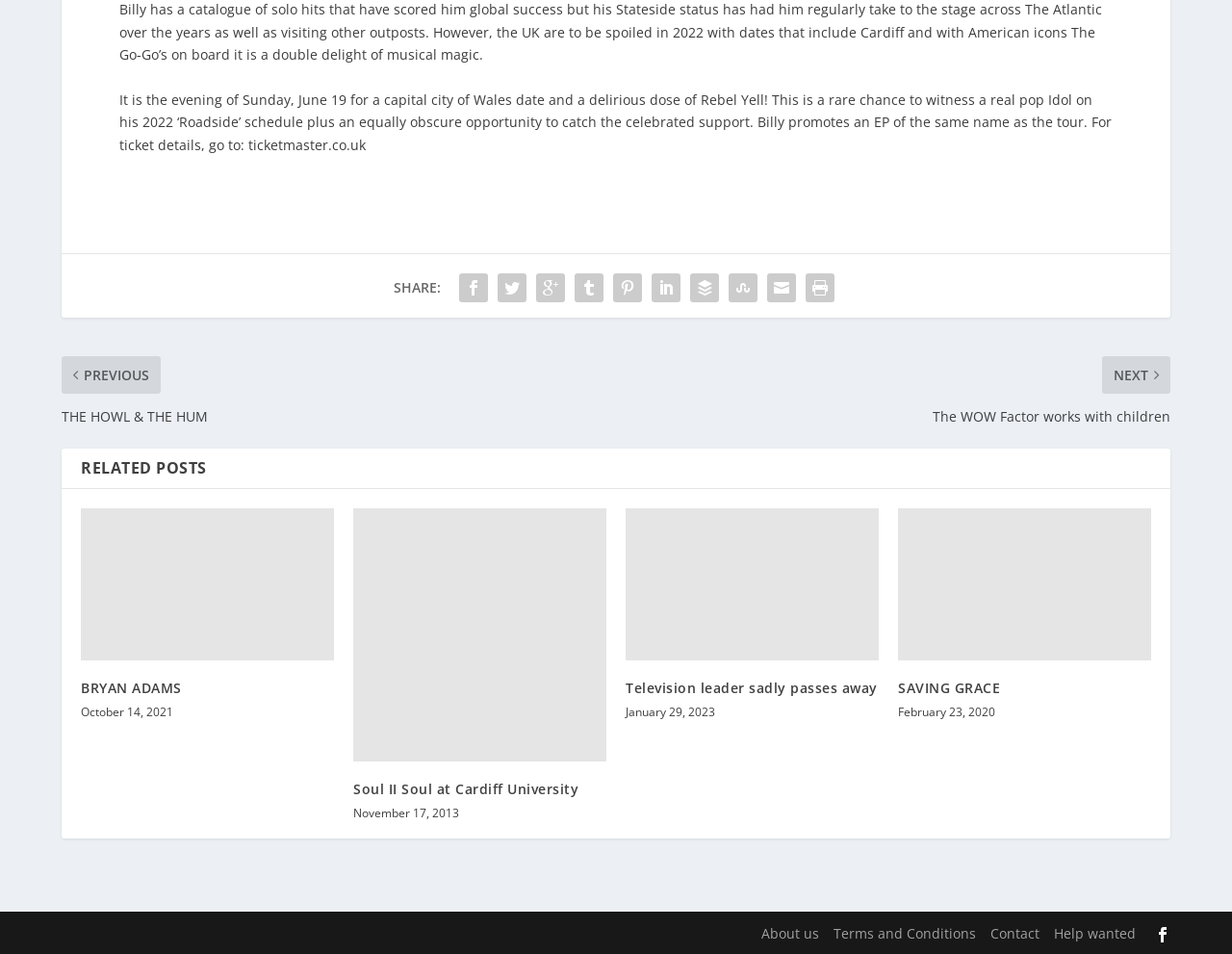Please determine the bounding box coordinates of the element to click on in order to accomplish the following task: "Share on social media". Ensure the coordinates are four float numbers ranging from 0 to 1, i.e., [left, top, right, bottom].

[0.368, 0.268, 0.4, 0.308]